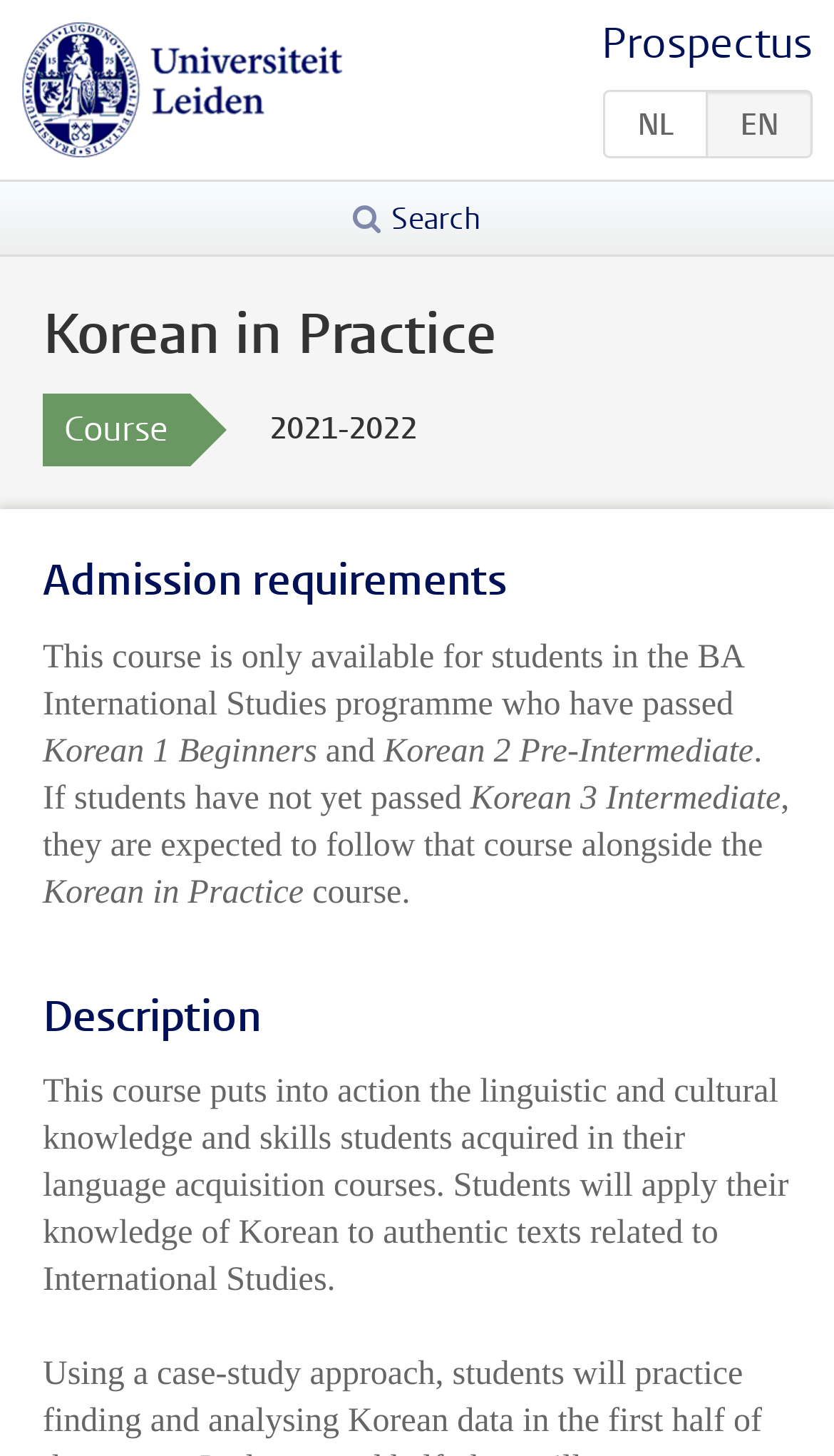What is the course name?
Answer the question in as much detail as possible.

The course name can be found in the main content area of the webpage, where it is written as a heading and also mentioned in the description of the course.